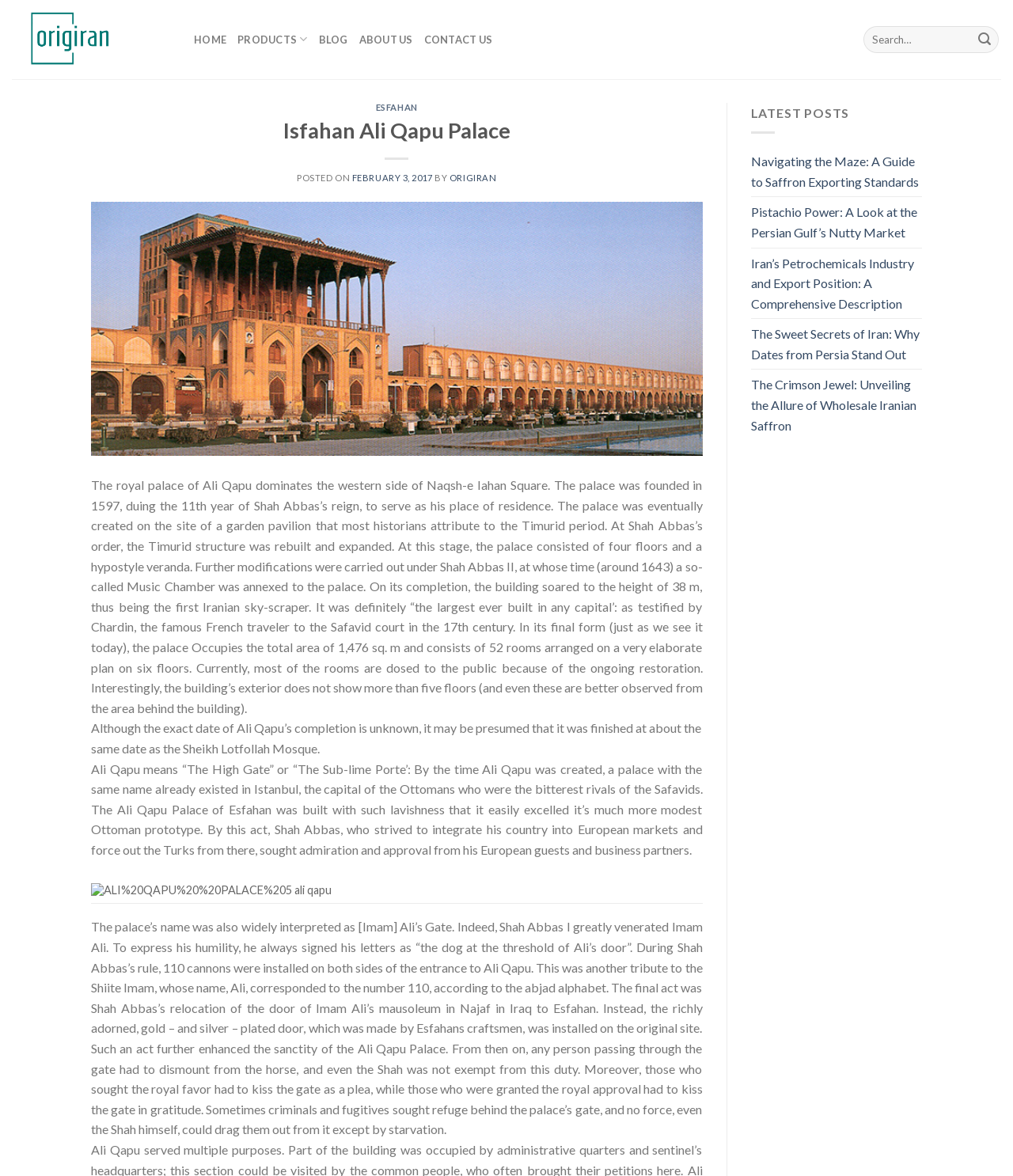Locate the UI element described by aria-label="Submit" value="Search" and provide its bounding box coordinates. Use the format (top-left x, top-left y, bottom-right x, bottom-right y) with all values as floating point numbers between 0 and 1.

[0.958, 0.022, 0.985, 0.045]